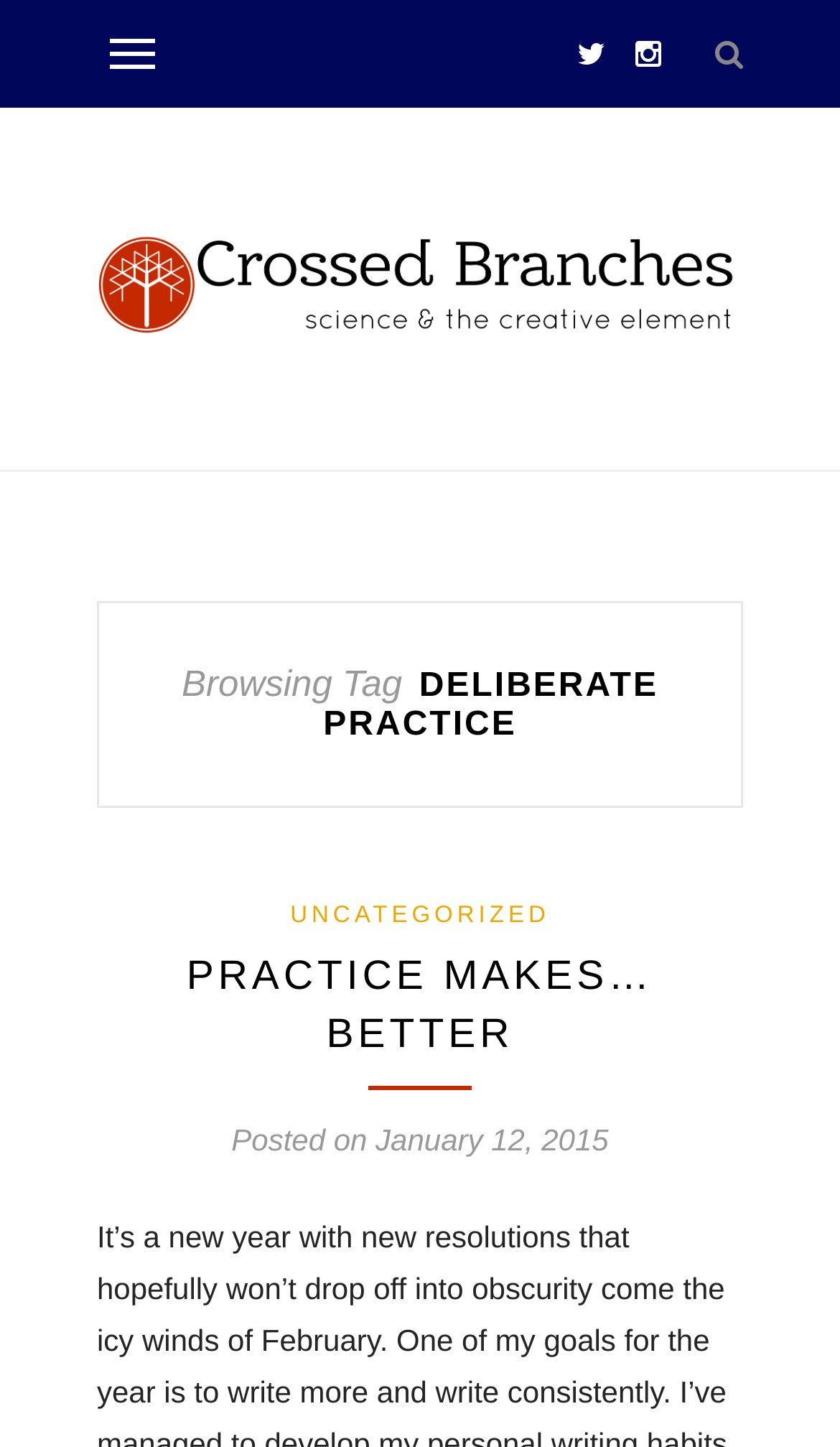Please provide the bounding box coordinate of the region that matches the element description: Uncategorized. Coordinates should be in the format (top-left x, top-left y, bottom-right x, bottom-right y) and all values should be between 0 and 1.

[0.345, 0.624, 0.655, 0.642]